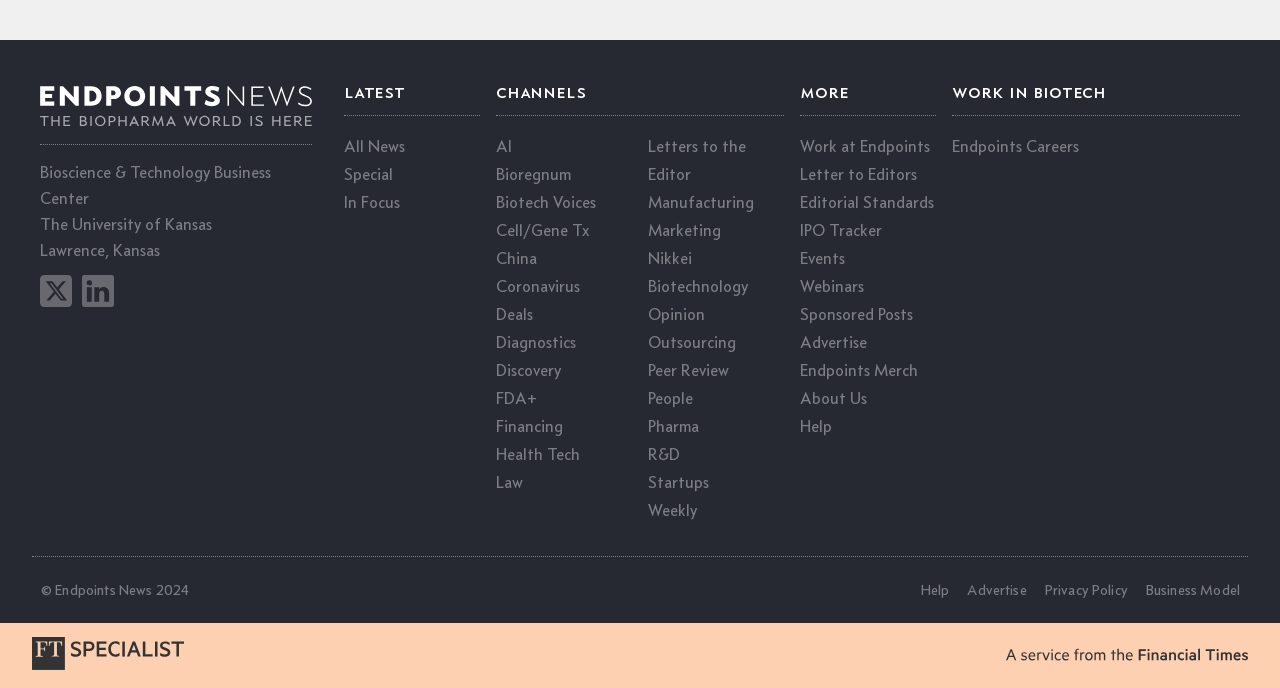Find the bounding box coordinates of the element to click in order to complete the given instruction: "Learn about Job Openings at Costa Coffee."

None